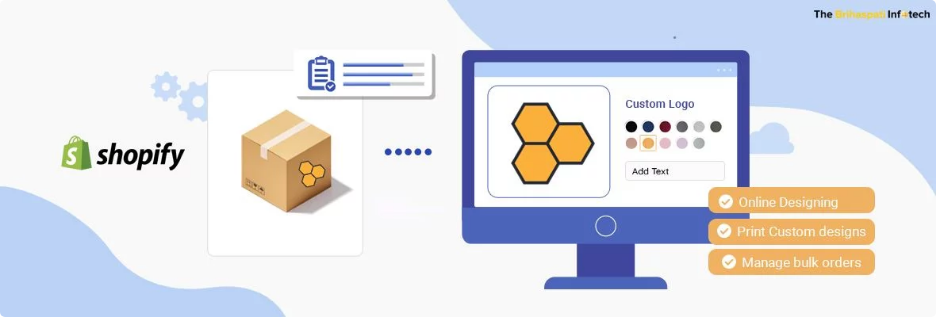Craft a detailed explanation of the image.

The image illustrates the capabilities of Shopify for custom packaging solutions. On the left, a stylized box with a honeycomb logo represents a product packaging design. Connected by a dotted line to a computer monitor on the right, the monitor displays a user interface for customized logo creation, featuring a "Custom Logo" label along with options for color selection and text addition. Below the monitor, three key functionalities are highlighted: "Online Designing," "Print Custom Designs," and "Manage Bulk Orders." The inclusion of the Shopify logo emphasizes the e-commerce platform's focus on enhancing the packaging experience for businesses. This visual effectively communicates the integration of digital design tools within an e-commerce framework, catering to businesses seeking personalized branding solutions.